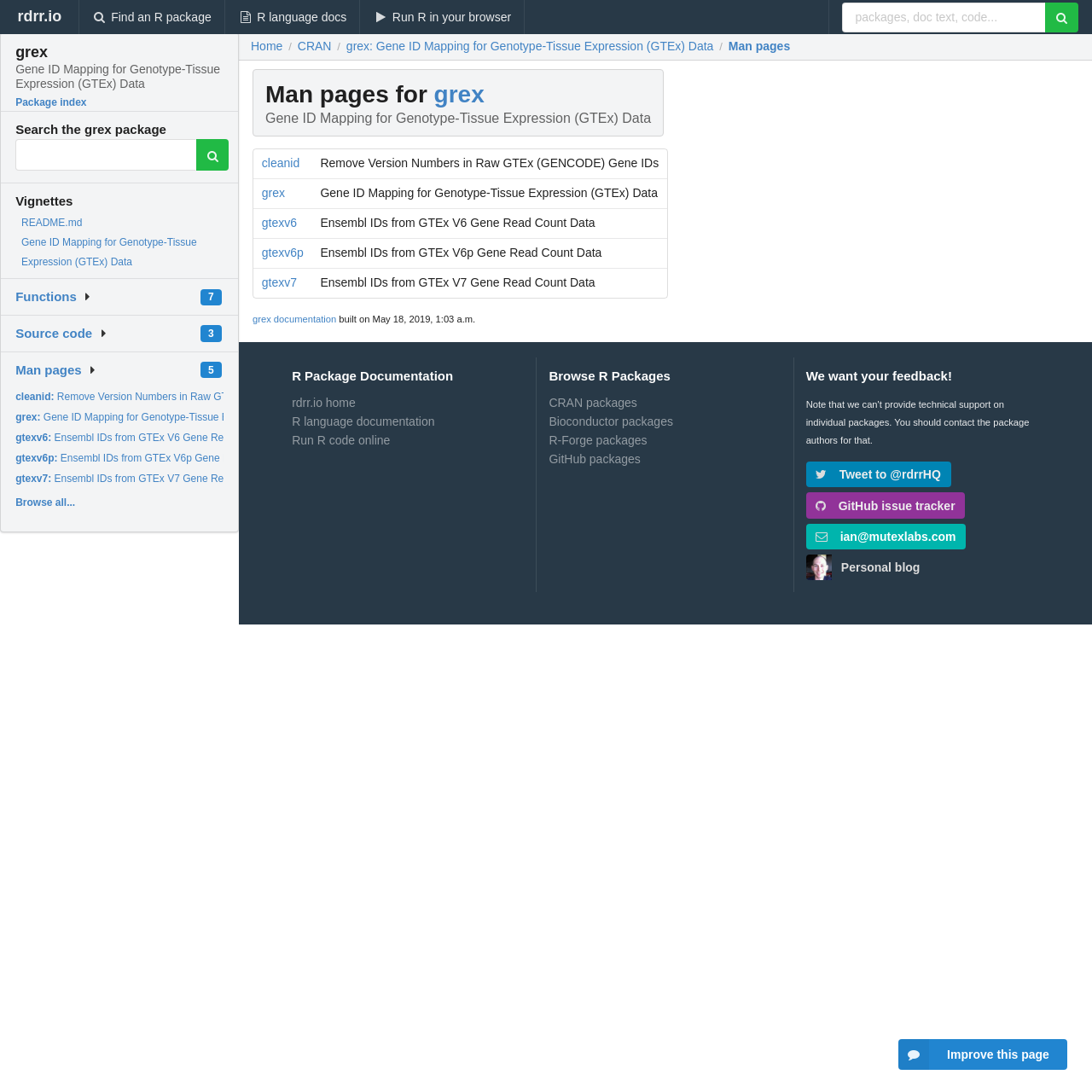What is the name of the first man page listed?
Answer with a single word or phrase by referring to the visual content.

cleanid